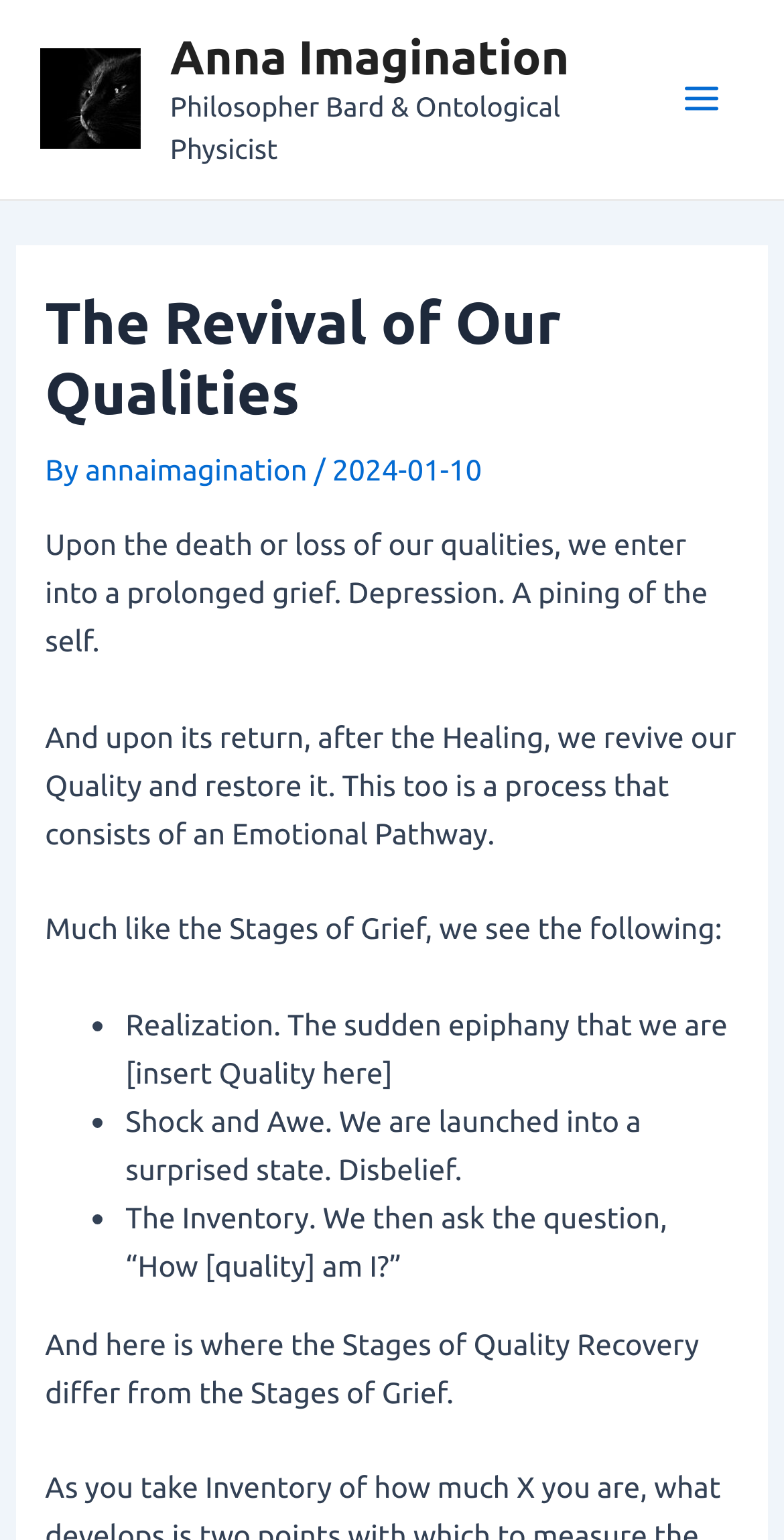Use the details in the image to answer the question thoroughly: 
What is the difference between Stages of Quality Recovery and Stages of Grief?

The difference between Stages of Quality Recovery and Stages of Grief can be determined by reading the static text 'And here is where the Stages of Quality Recovery differ from the Stages of Grief.' and the preceding text which mentions 'The Inventory' as a stage that differs from the Stages of Grief.